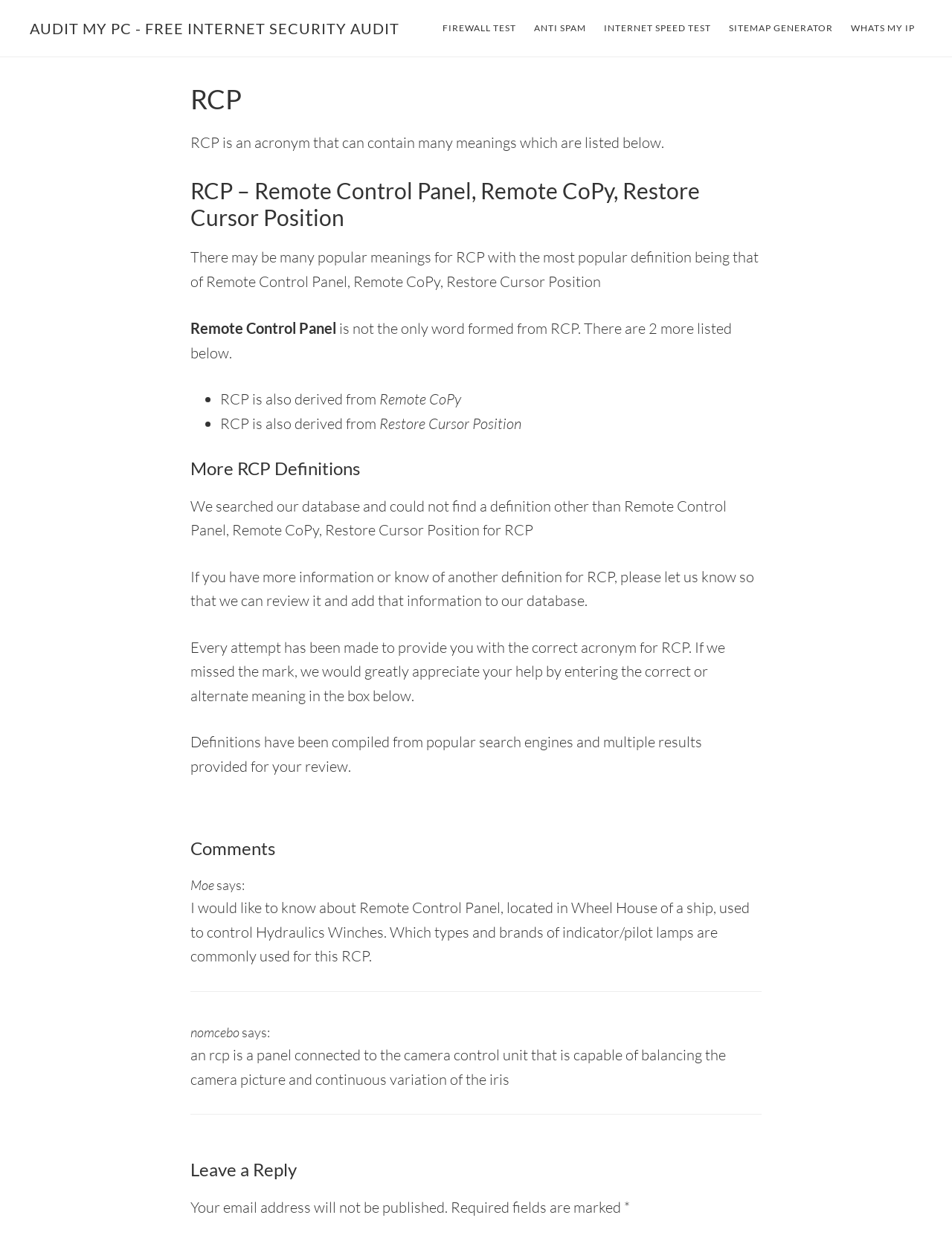Identify the bounding box coordinates for the UI element described as follows: Anti Spam. Use the format (top-left x, top-left y, bottom-right x, bottom-right y) and ensure all values are floating point numbers between 0 and 1.

[0.553, 0.013, 0.623, 0.032]